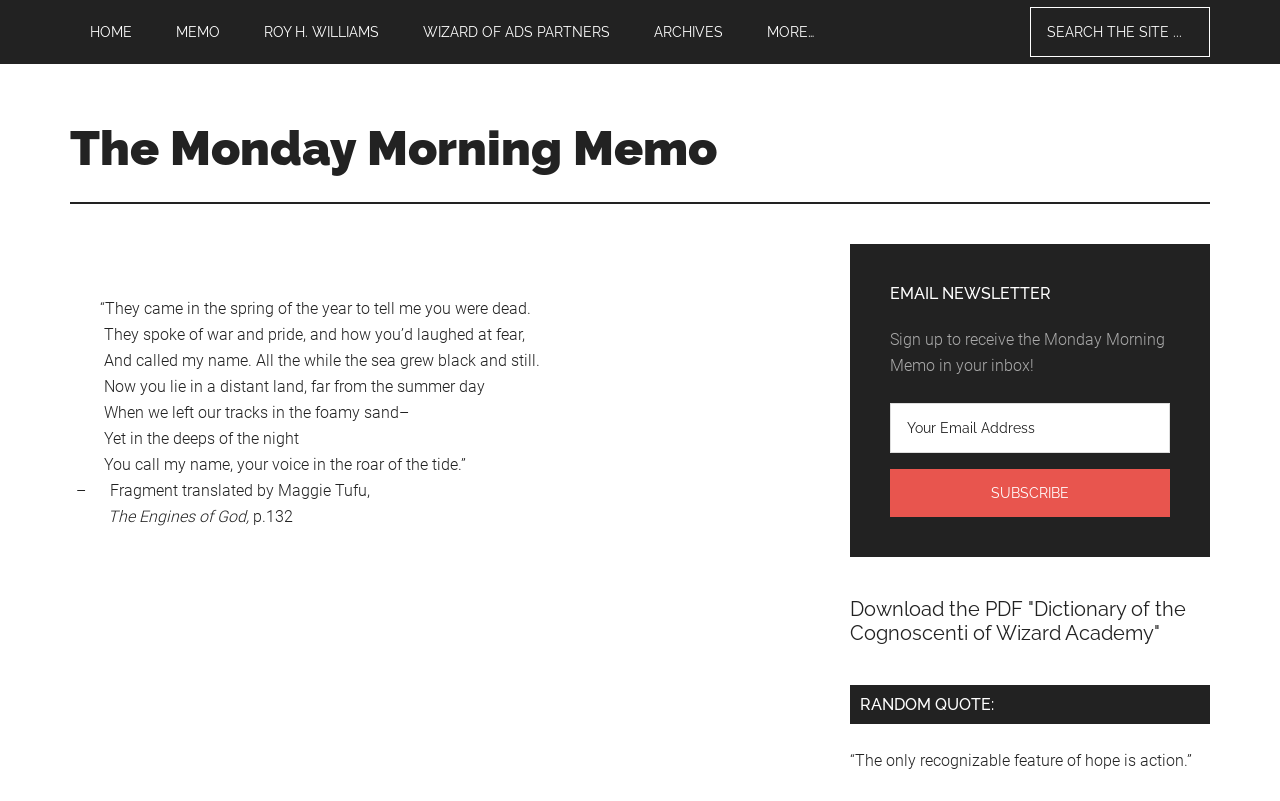Identify the bounding box coordinates of the region I need to click to complete this instruction: "Search the site".

[0.805, 0.009, 0.945, 0.071]